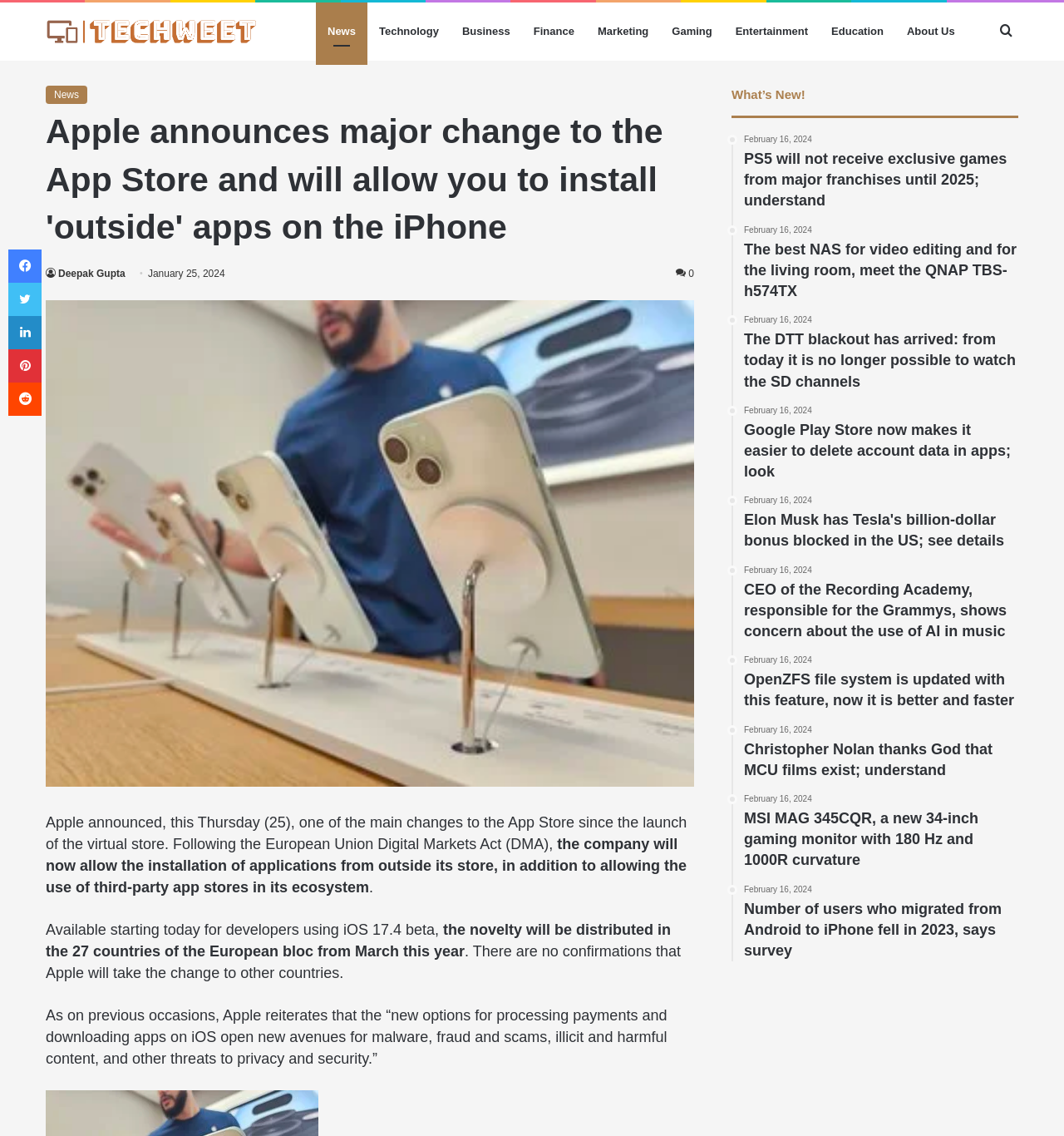Offer a meticulous caption that includes all visible features of the webpage.

This webpage is about Apple's announcement of a major change to the App Store, allowing users to install "outside" apps on their iPhones. The page has a primary navigation section at the top with links to various categories such as Techweet, News, Technology, Business, and more. Below this section, there is a header with a link to the news article's title, "Apple announces major change to the App Store and will allow you to install 'outside' apps on the iPhone." 

To the right of the header, there is a section with the author's name, "Deepak Gupta," and the date of publication, "January 25, 2024." Below this section, there is a figure, likely an image related to the article. The main content of the article is divided into several paragraphs, describing the changes to the App Store, including the ability to install apps from outside the store and the use of third-party app stores in Apple's ecosystem.

On the right side of the page, there is a complementary sidebar with a heading "What's New!" and a list of links to other news articles, each with a date and a brief description. These articles cover various topics, including gaming, technology, and entertainment. At the bottom of the page, there are social media links to Facebook, Twitter, LinkedIn, Pinterest, and Reddit.